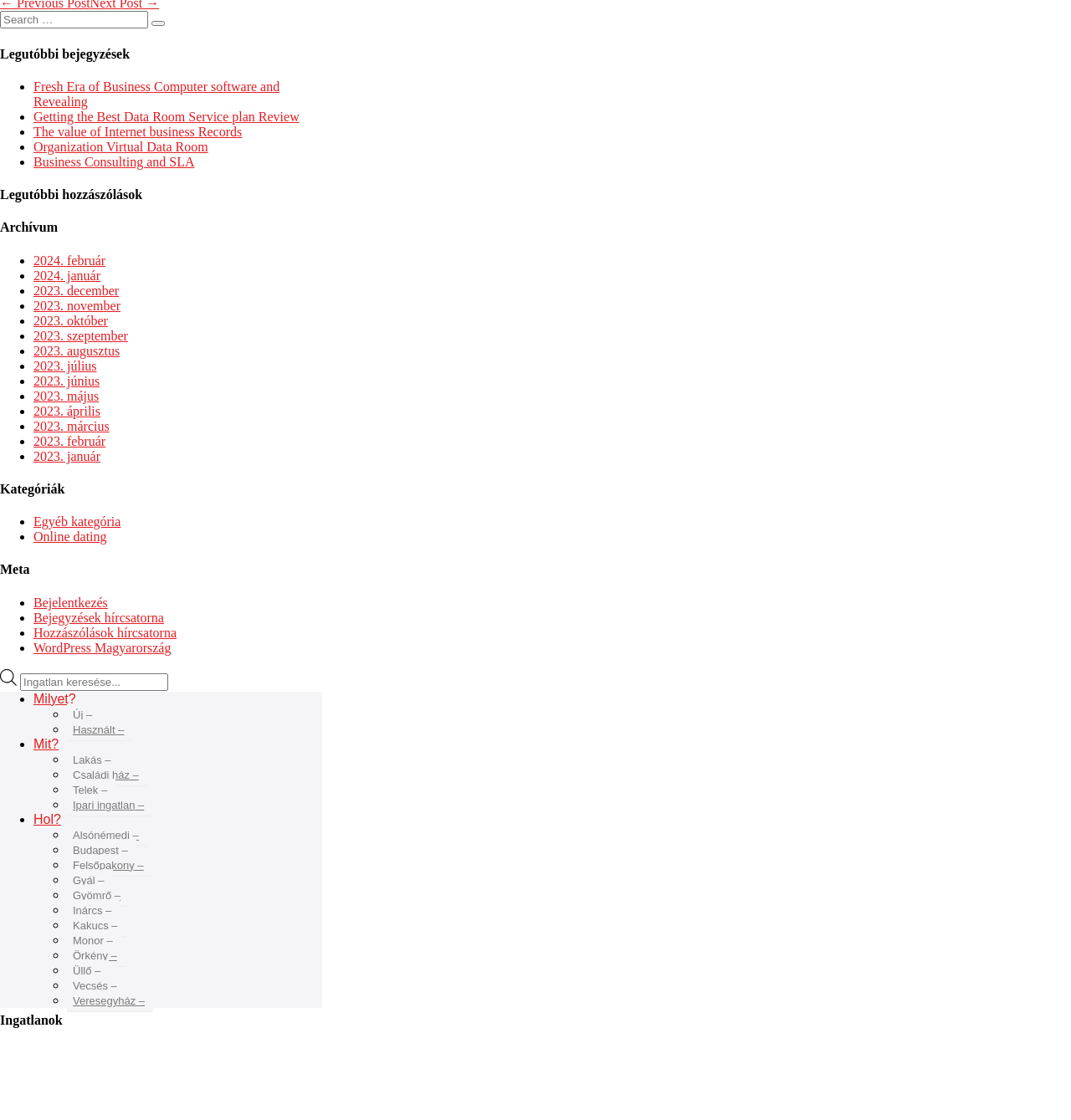Bounding box coordinates are to be given in the format (top-left x, top-left y, bottom-right x, bottom-right y). All values must be floating point numbers between 0 and 1. Provide the bounding box coordinate for the UI element described as: Milyet?

[0.031, 0.61, 0.079, 0.638]